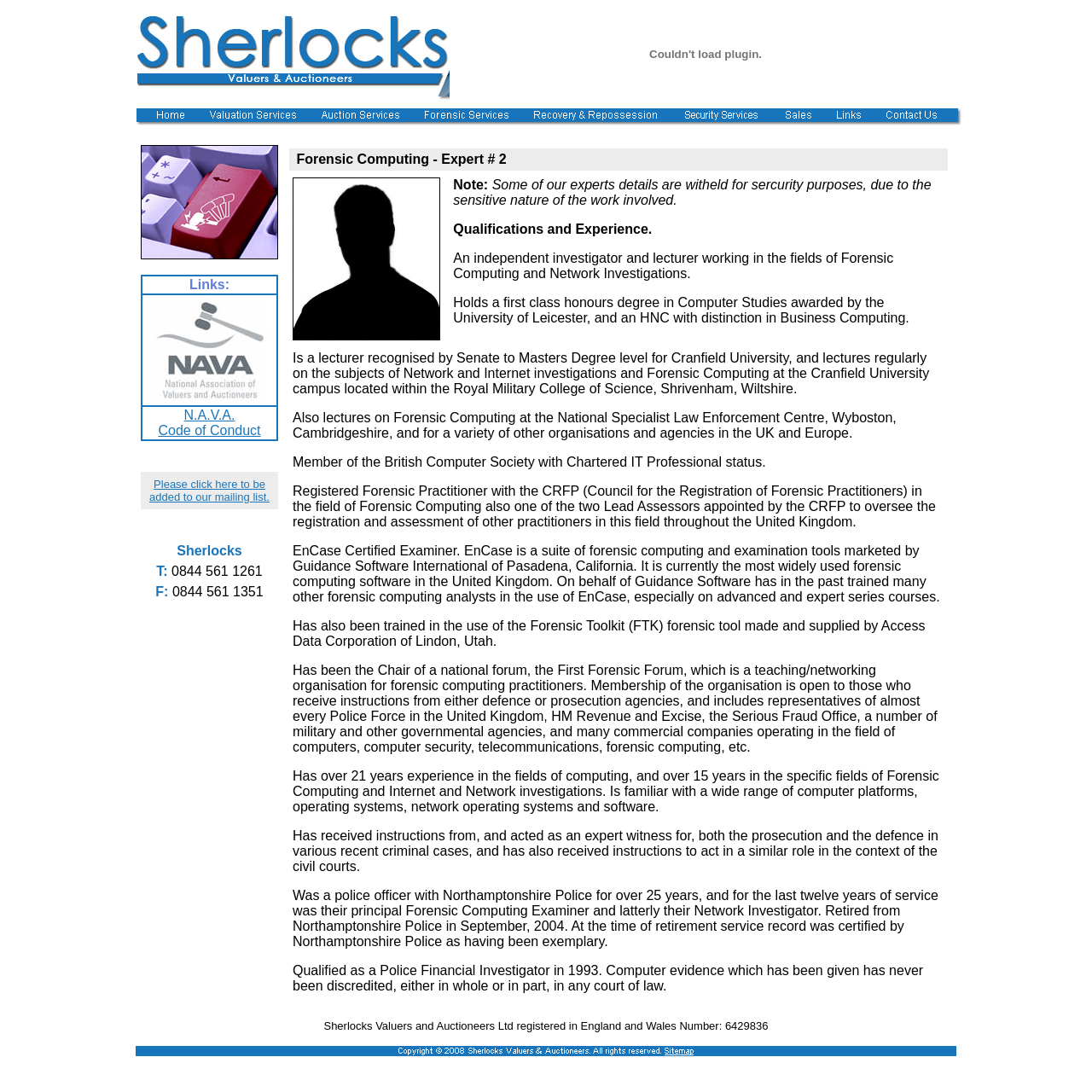Identify the bounding box coordinates of the region I need to click to complete this instruction: "click contact us".

[0.8, 0.099, 0.87, 0.112]